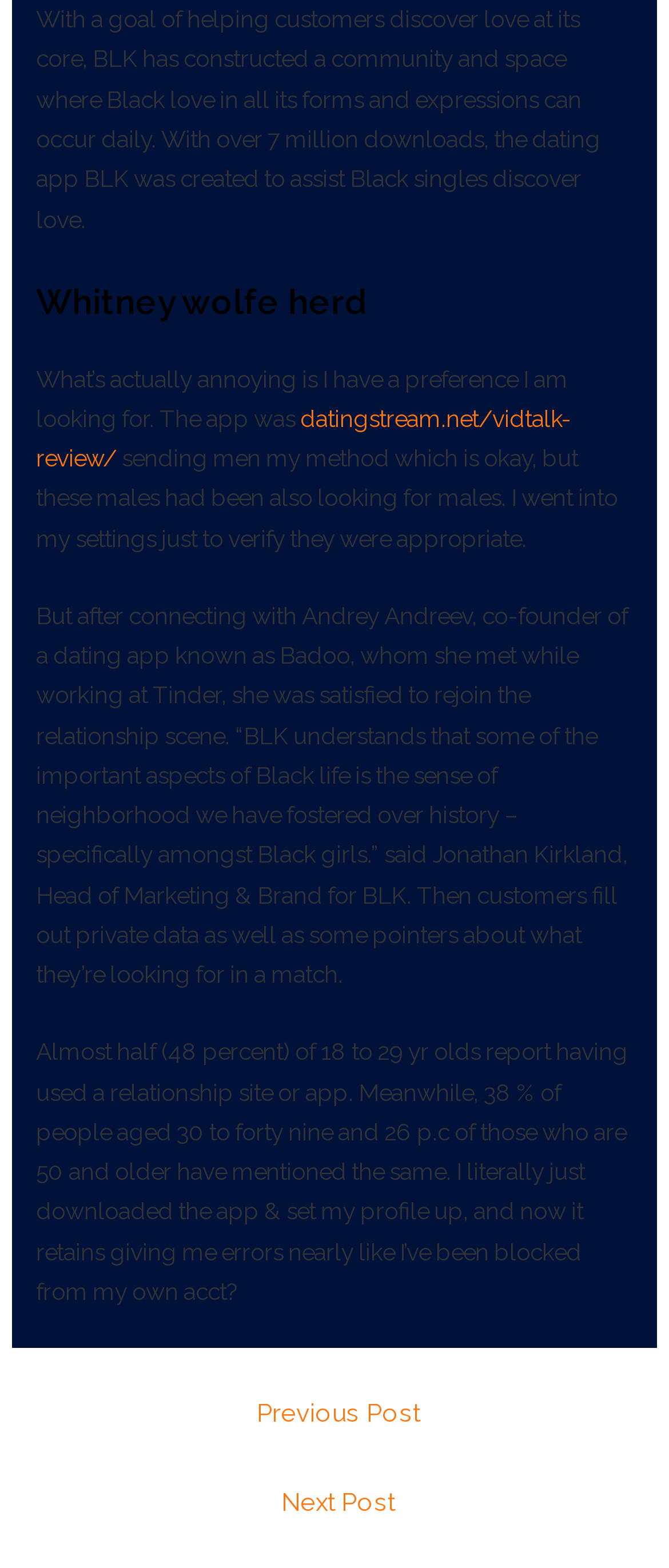From the given element description: "datingstream.net/vidtalk-review/", find the bounding box for the UI element. Provide the coordinates as four float numbers between 0 and 1, in the order [left, top, right, bottom].

[0.054, 0.258, 0.854, 0.301]